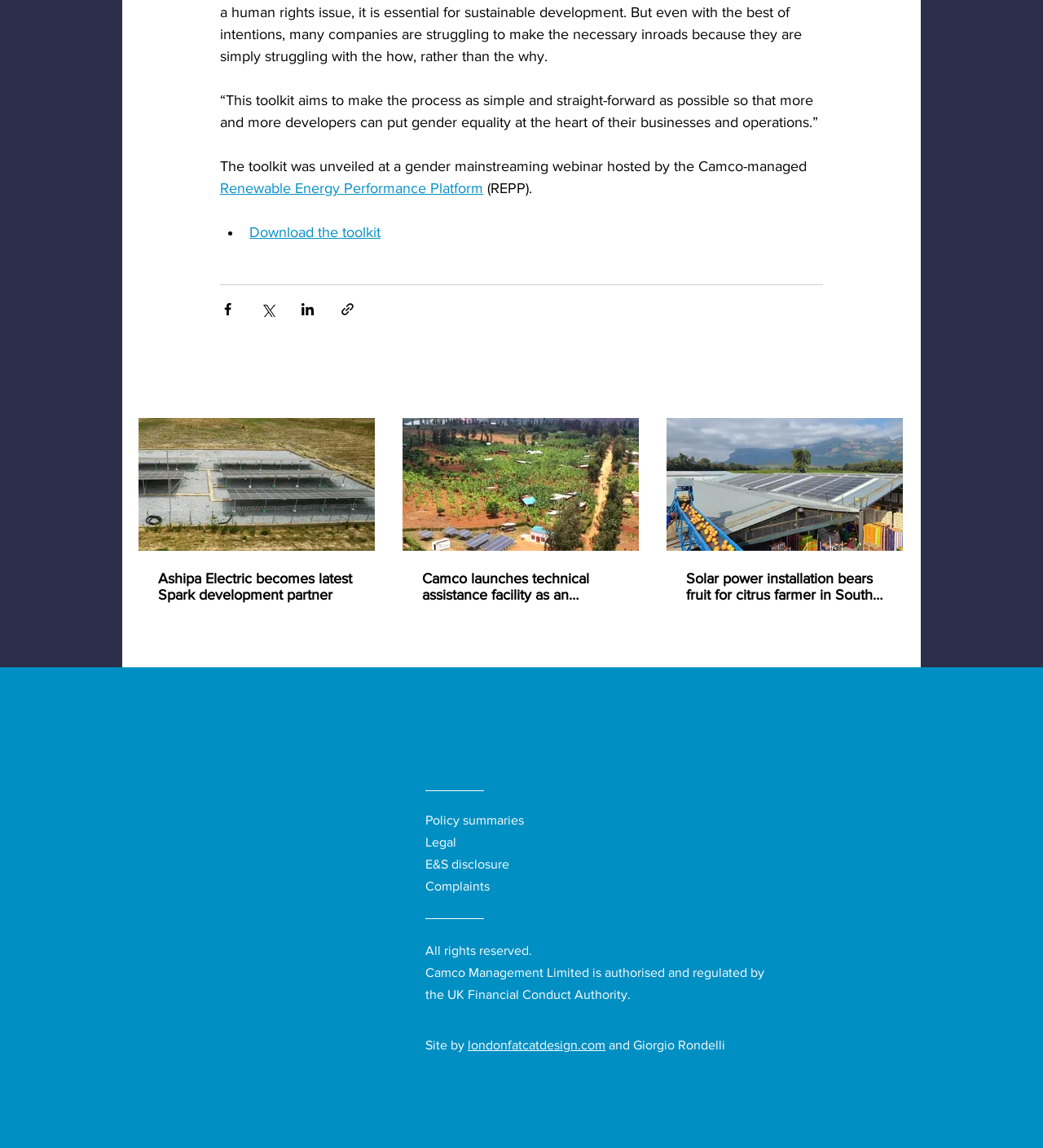Find the bounding box coordinates for the area you need to click to carry out the instruction: "Download the toolkit". The coordinates should be four float numbers between 0 and 1, indicated as [left, top, right, bottom].

[0.239, 0.195, 0.365, 0.209]